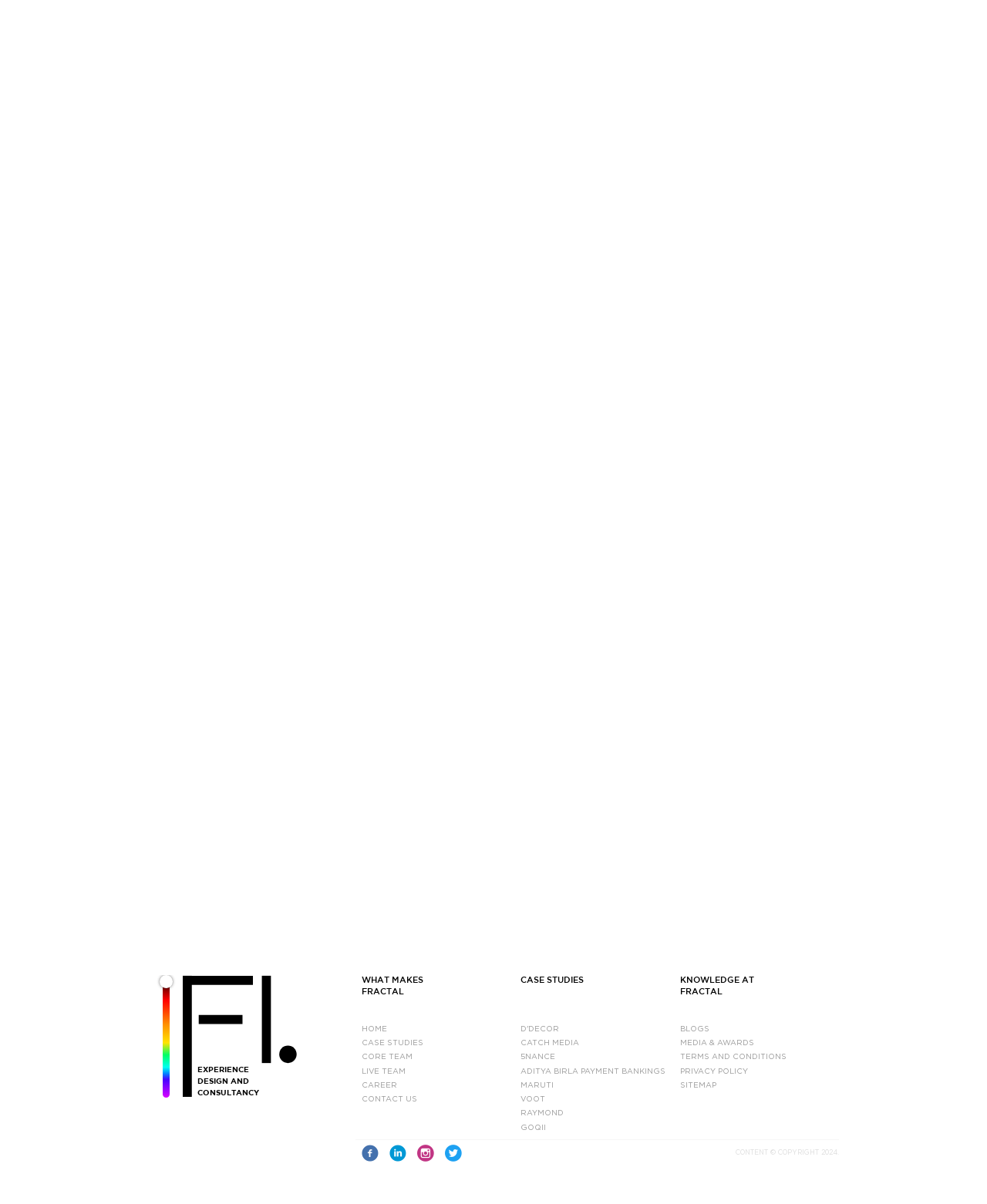Find the bounding box coordinates of the element I should click to carry out the following instruction: "Visit the 'CONTACT US' page".

[0.366, 0.908, 0.431, 0.917]